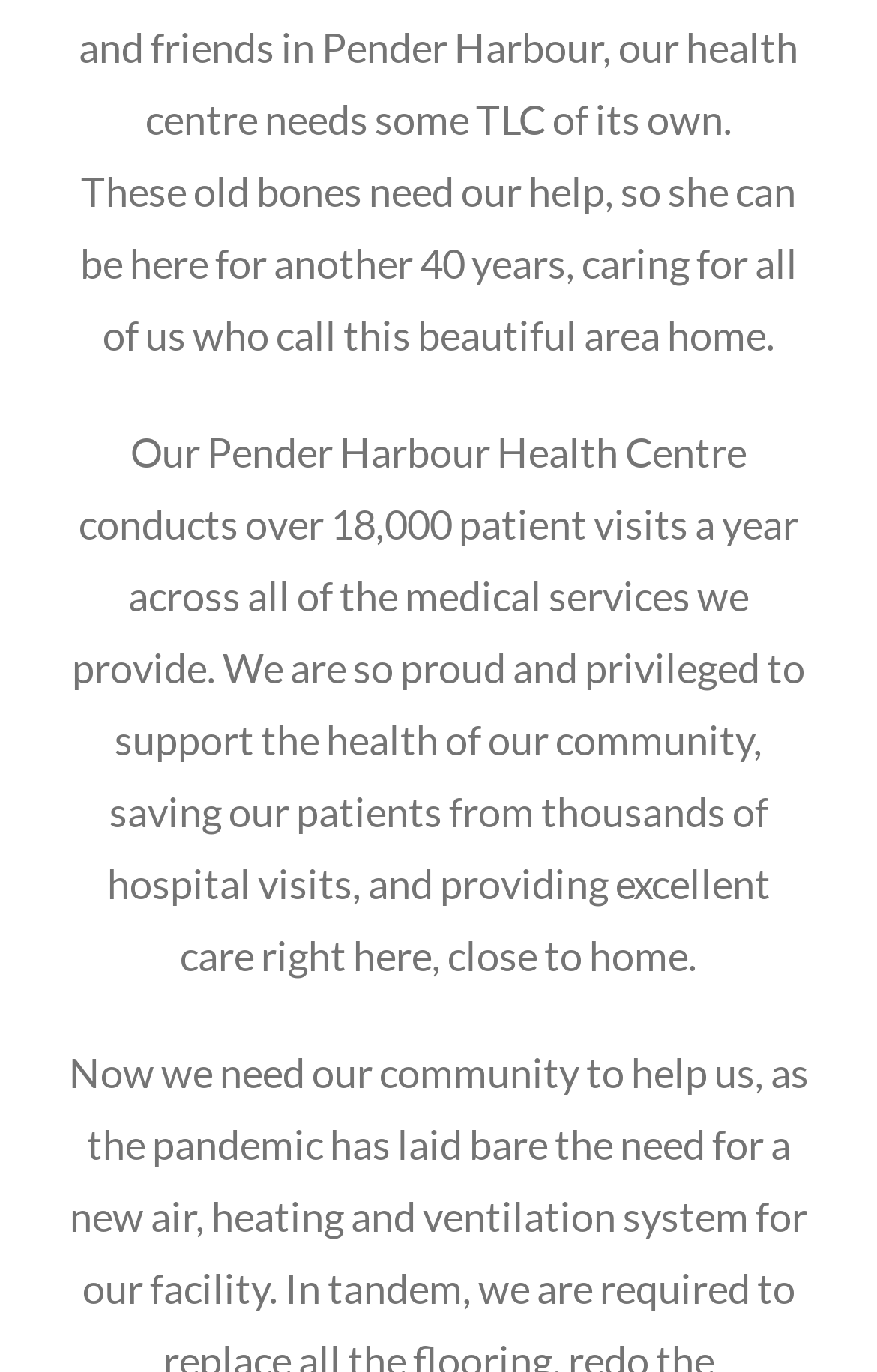Predict the bounding box of the UI element based on this description: "Recognizing our Donors".

[0.0, 0.377, 0.682, 0.459]